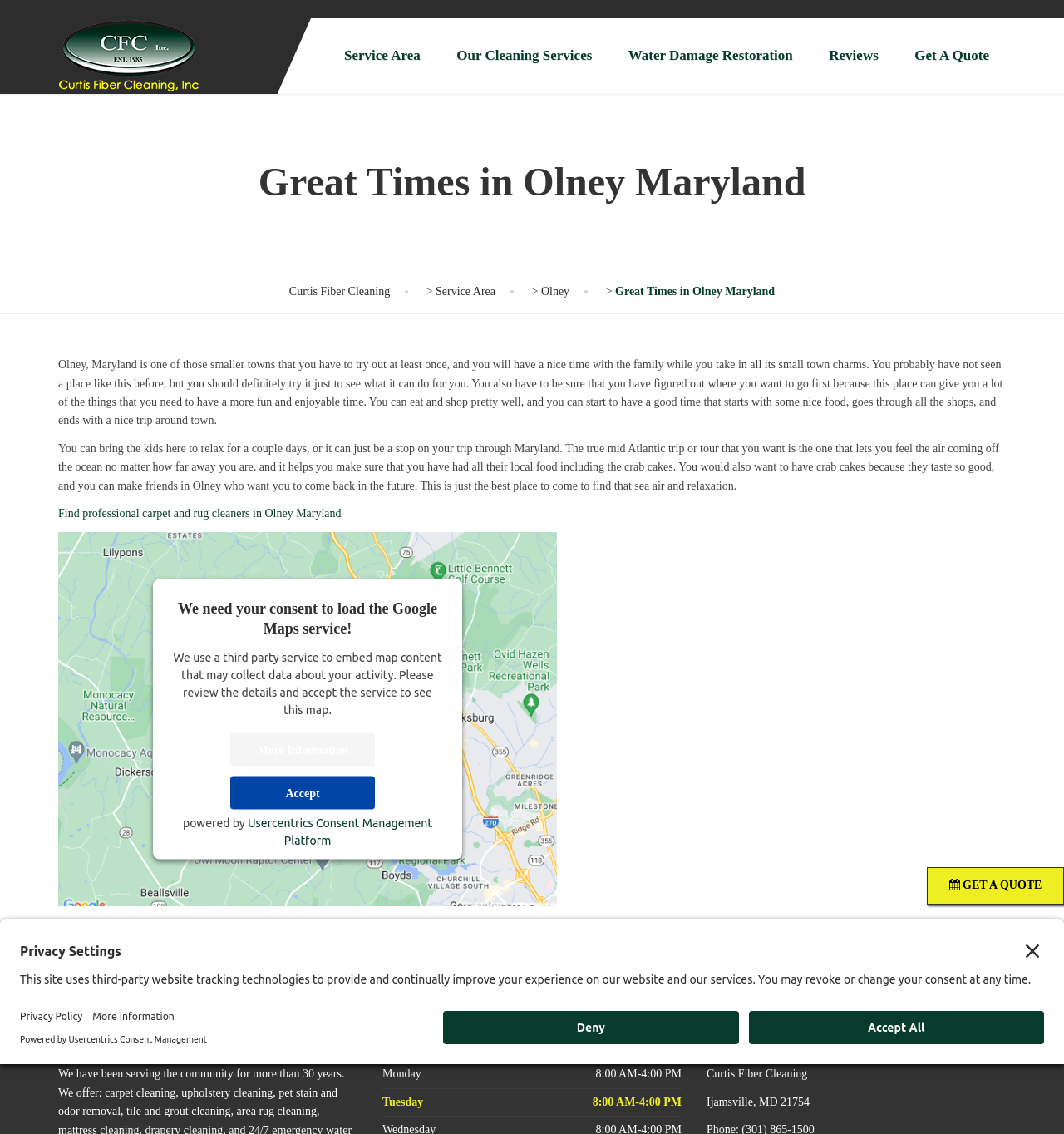Please provide a comprehensive answer to the question below using the information from the image: What is the business name of the carpet and rug cleaners?

The business name of the carpet and rug cleaners is Curtis Fiber Cleaning, which is mentioned in the link 'Find professional carpet and rug cleaners in Olney Maryland'.